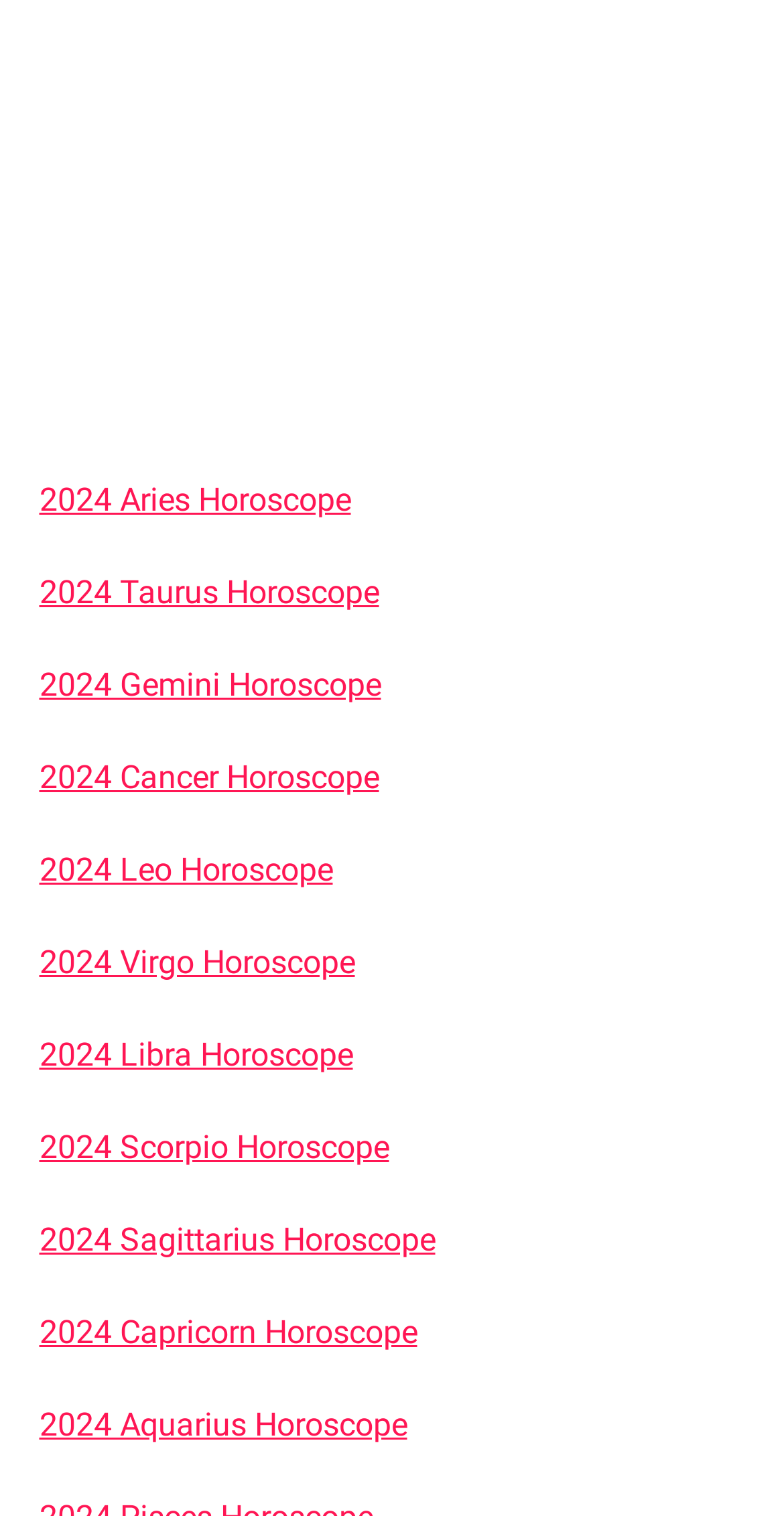Respond to the question below with a single word or phrase:
Are the links for the zodiac signs in alphabetical order?

No